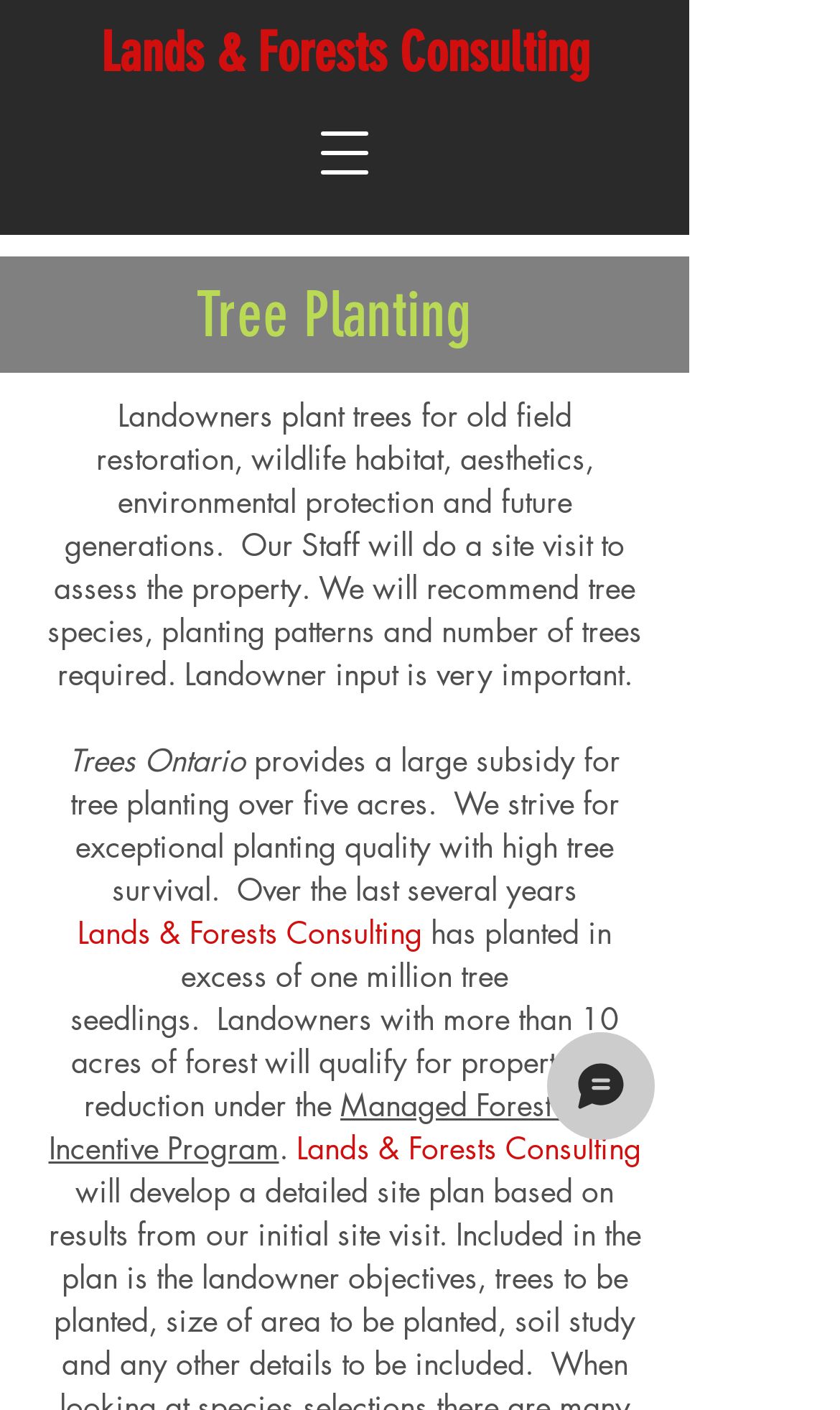Give a one-word or short phrase answer to the question: 
What is the main service offered by Lands & Forests Consulting?

Tree planting